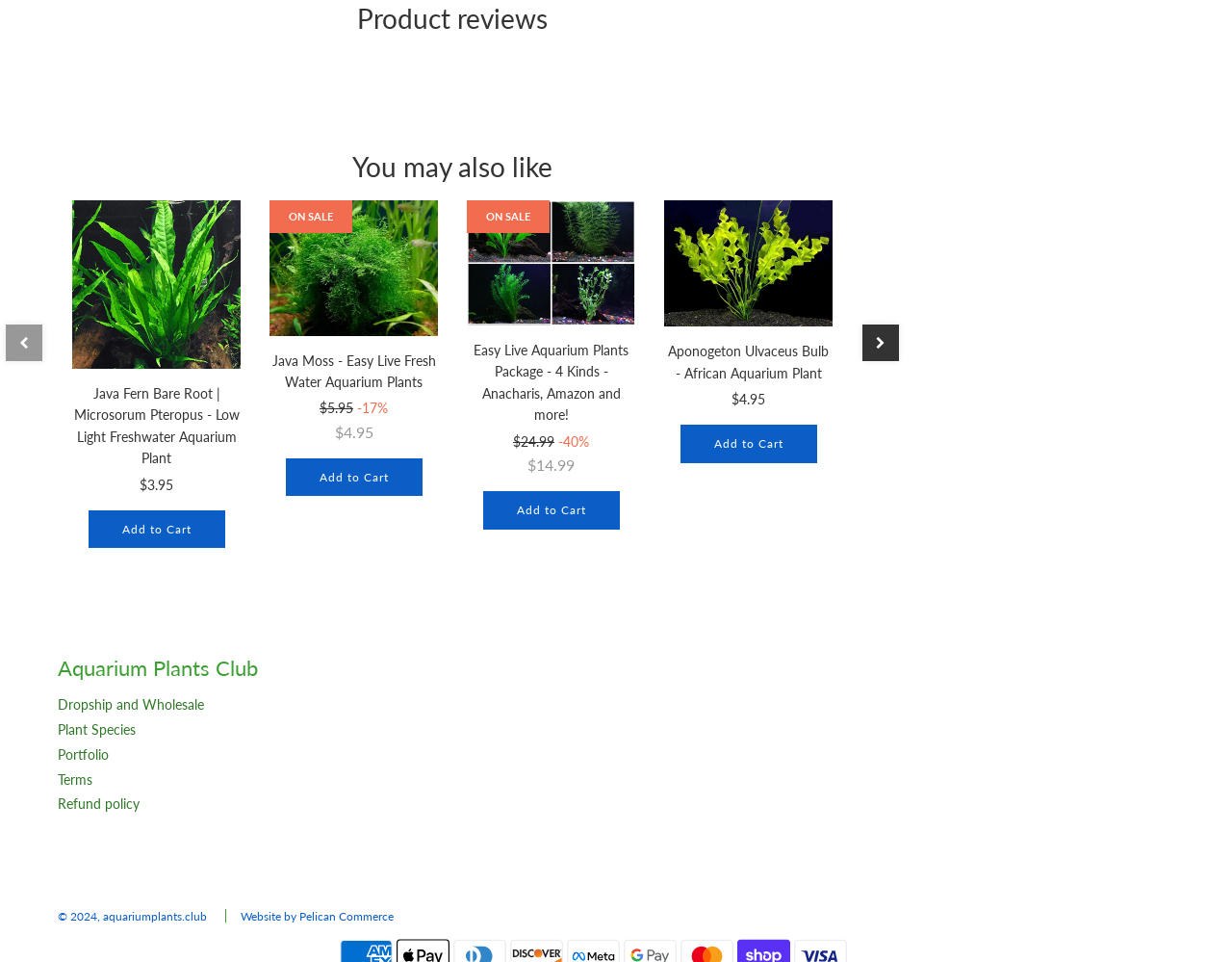Carefully examine the image and provide an in-depth answer to the question: What is the function of the 'Previous slide' and 'Next slide' buttons?

The 'Previous slide' and 'Next slide' buttons are located at the bottom of the page, and their function is to allow users to navigate through the different products displayed on the page. This can be inferred by their location and the fact that they are buttons.